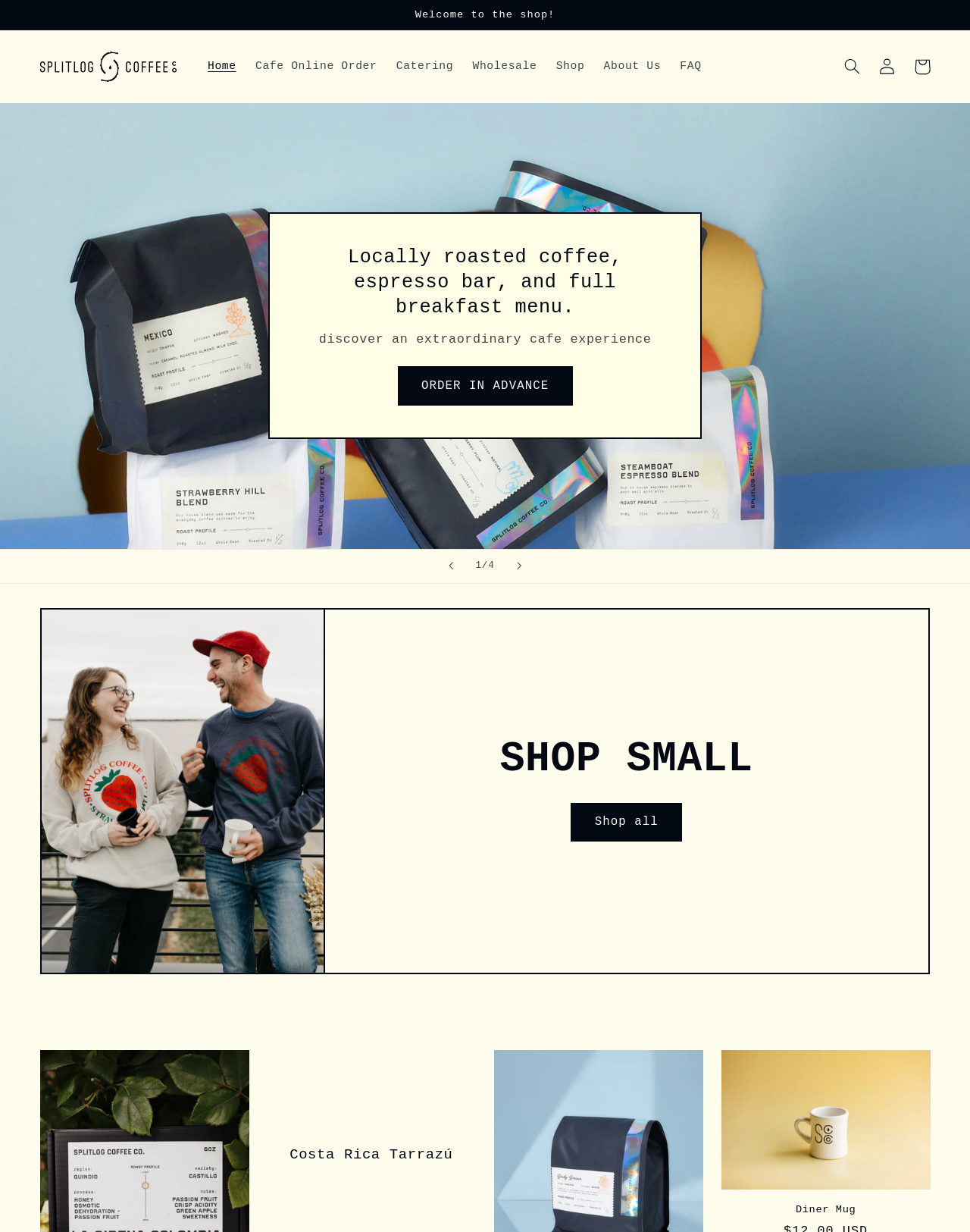What is the purpose of the 'Search' button?
Give a single word or phrase as your answer by examining the image.

To search the website